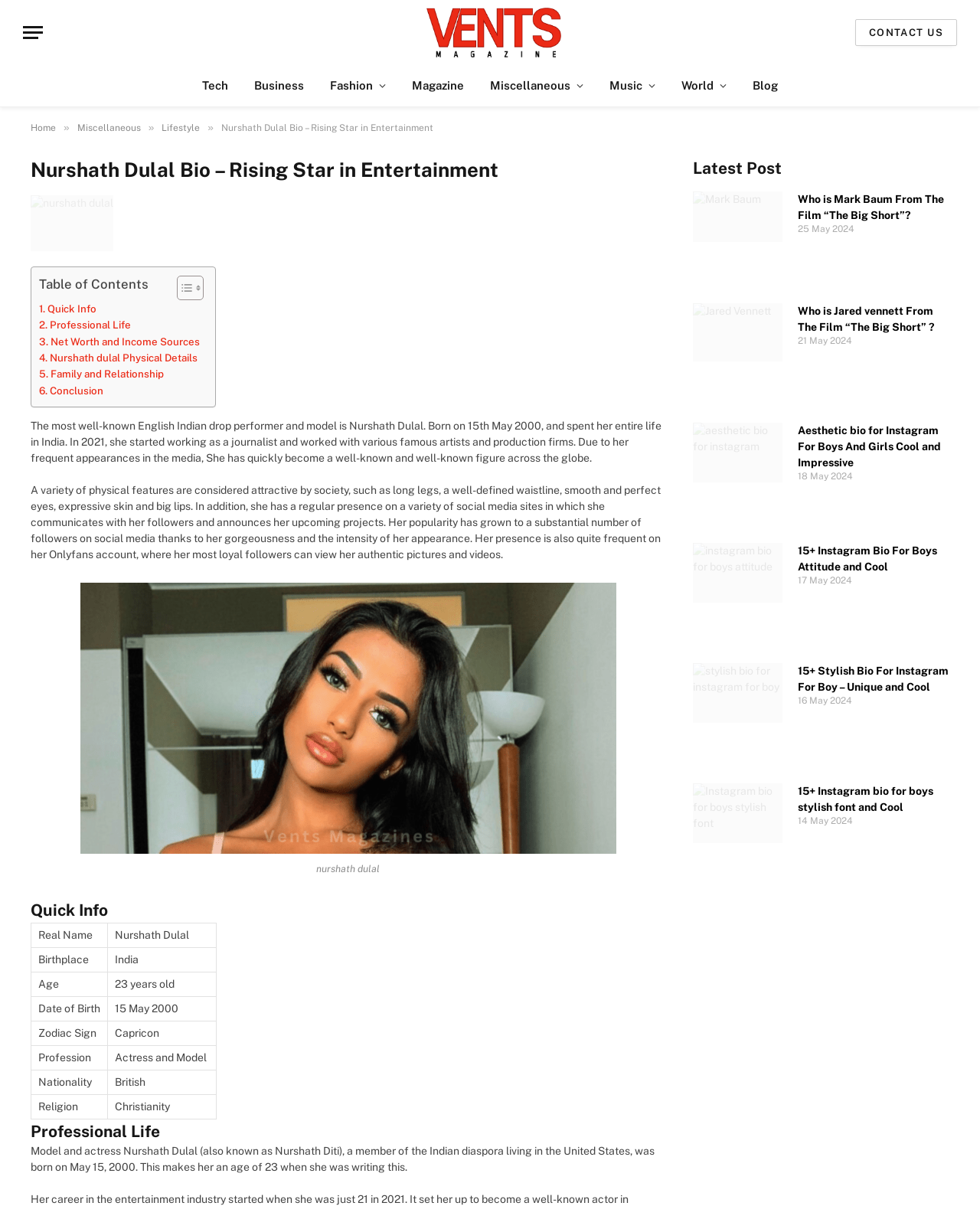What is the purpose of this webpage? Look at the image and give a one-word or short phrase answer.

To provide information about Nurshath Dulal